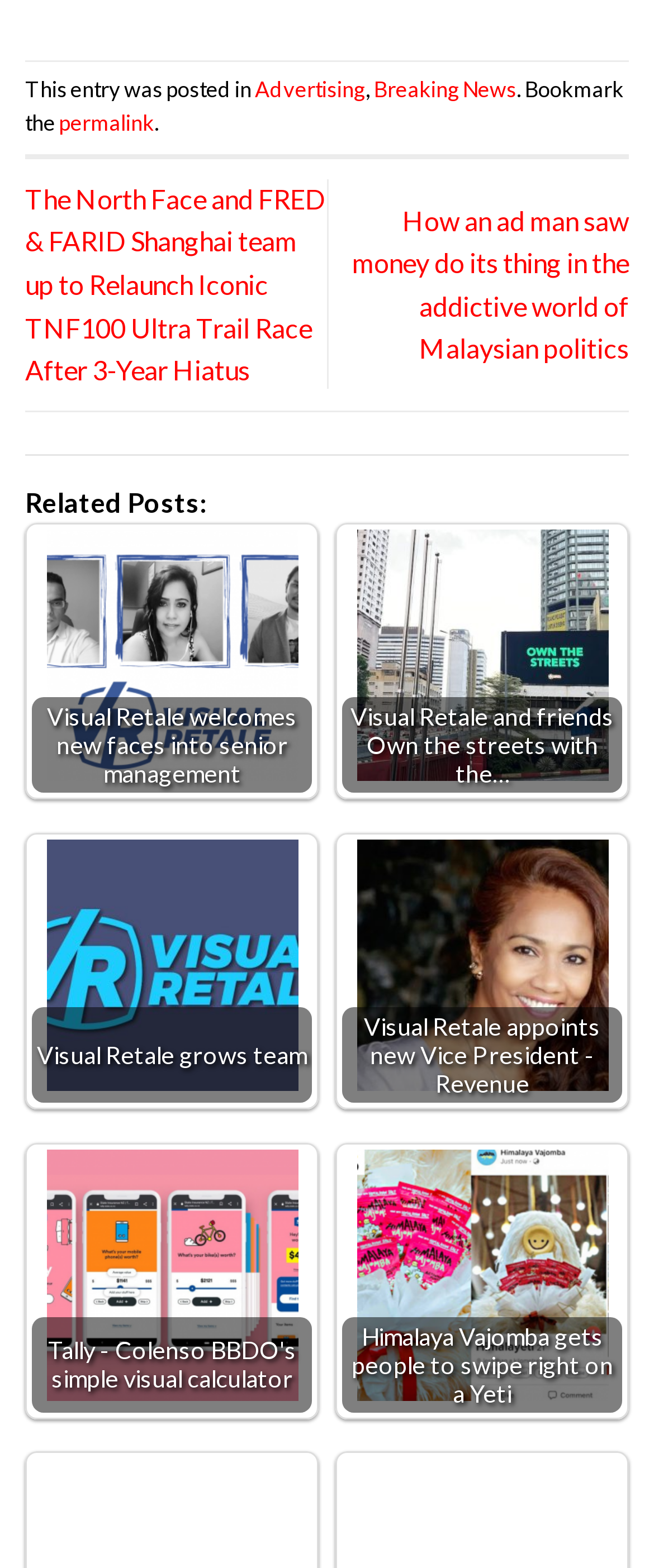Please locate the bounding box coordinates for the element that should be clicked to achieve the following instruction: "Check out the image about Visual Retale and friends owning the streets". Ensure the coordinates are given as four float numbers between 0 and 1, i.e., [left, top, right, bottom].

[0.523, 0.338, 0.951, 0.445]